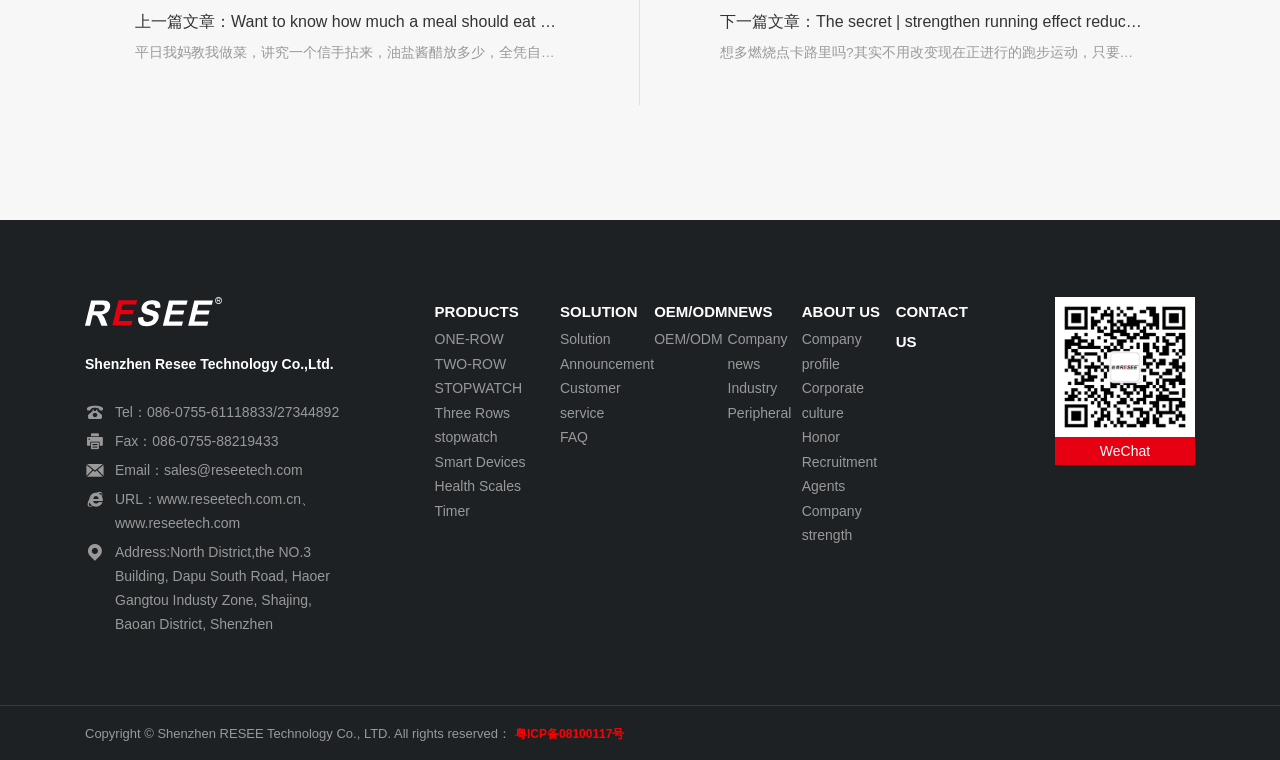Locate the bounding box coordinates of the element's region that should be clicked to carry out the following instruction: "Click PRODUCTS". The coordinates need to be four float numbers between 0 and 1, i.e., [left, top, right, bottom].

[0.34, 0.391, 0.437, 0.43]